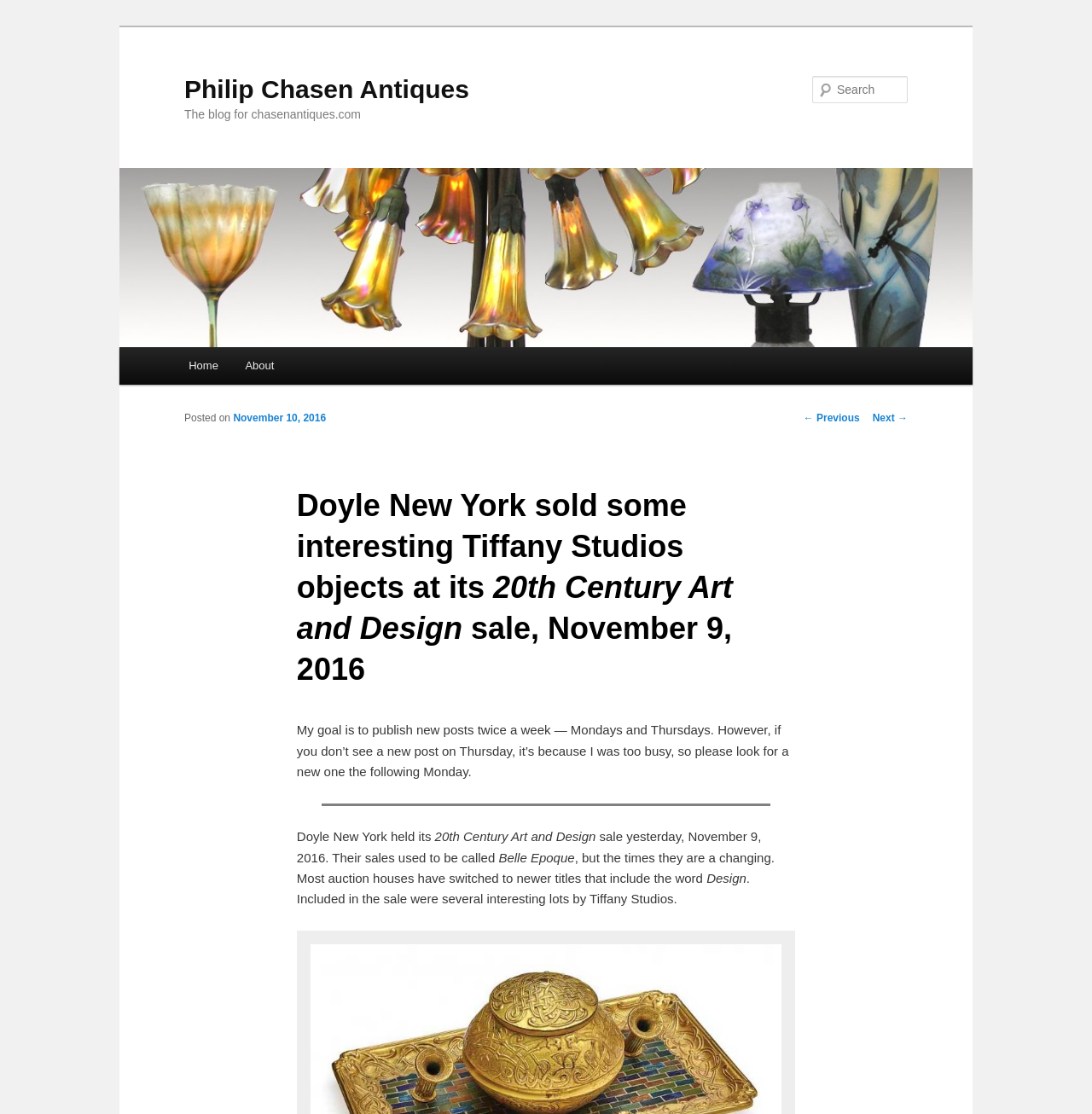Please find and report the bounding box coordinates of the element to click in order to perform the following action: "Click on the post date". The coordinates should be expressed as four float numbers between 0 and 1, in the format [left, top, right, bottom].

[0.214, 0.37, 0.299, 0.381]